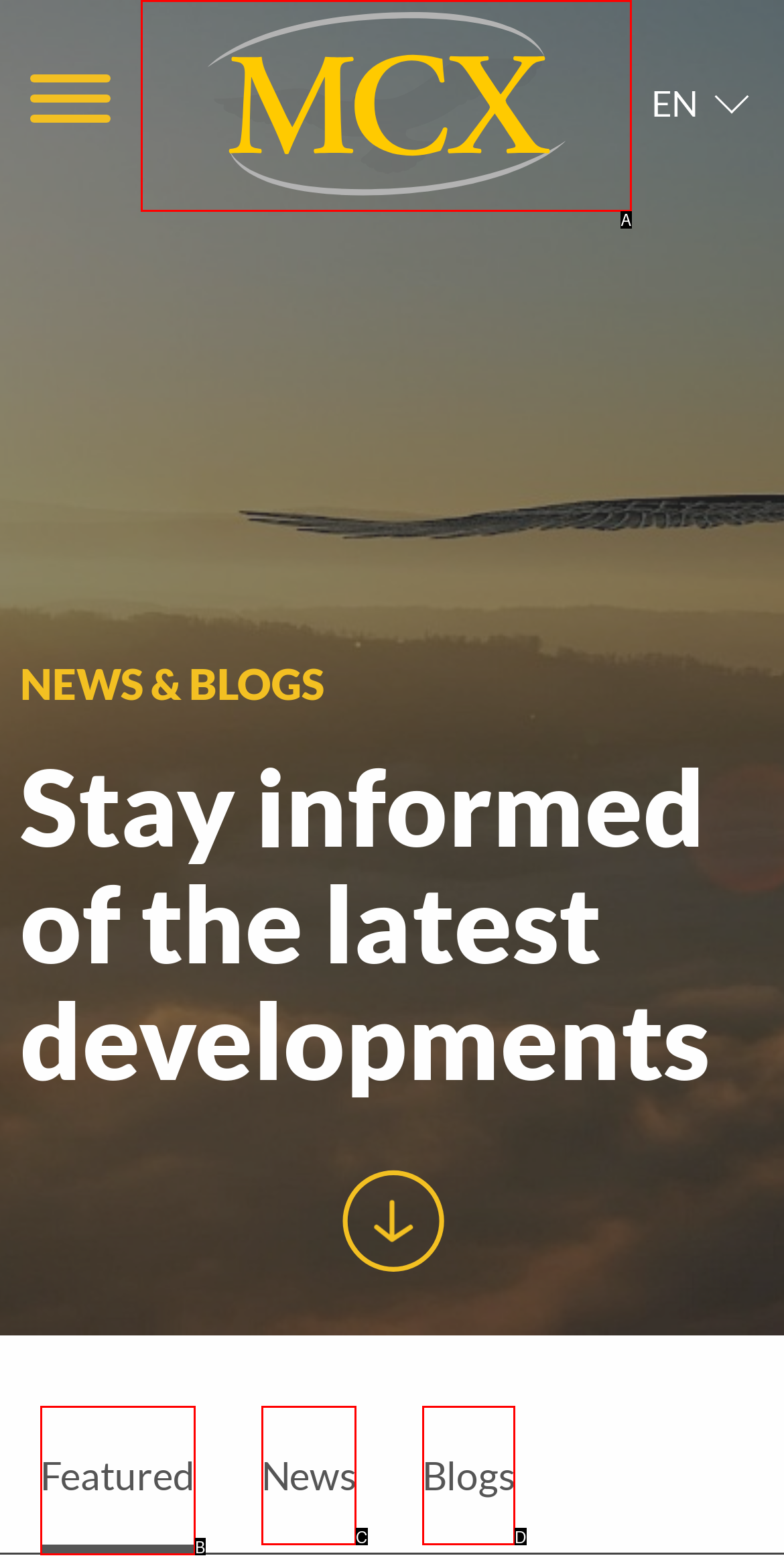Identify which HTML element aligns with the description: parent_node: EN
Answer using the letter of the correct choice from the options available.

A